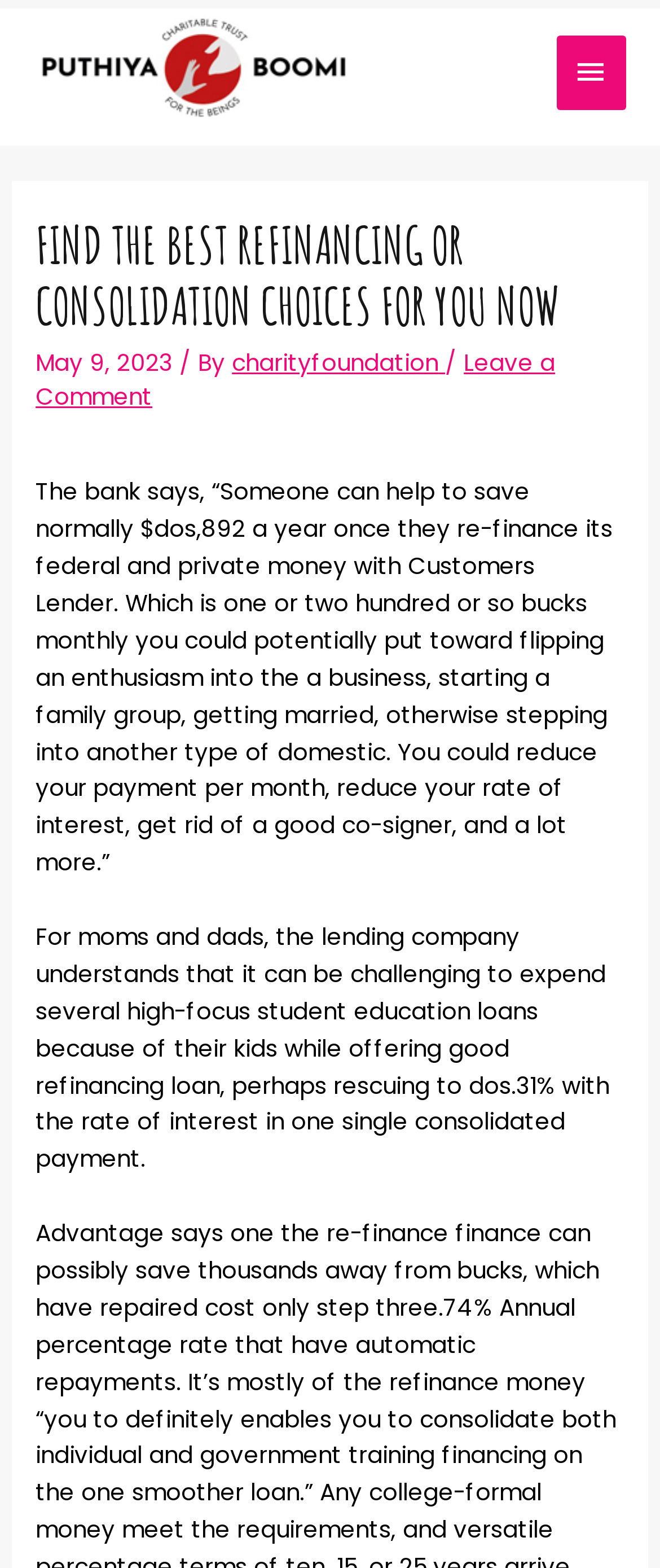What is the website's logo?
Using the image, provide a detailed and thorough answer to the question.

The website's logo is an image located at the top left corner of the webpage, with a bounding box coordinate of [0.051, 0.005, 0.538, 0.087]. It is an image with the text 'puthiyaboomi.com'.